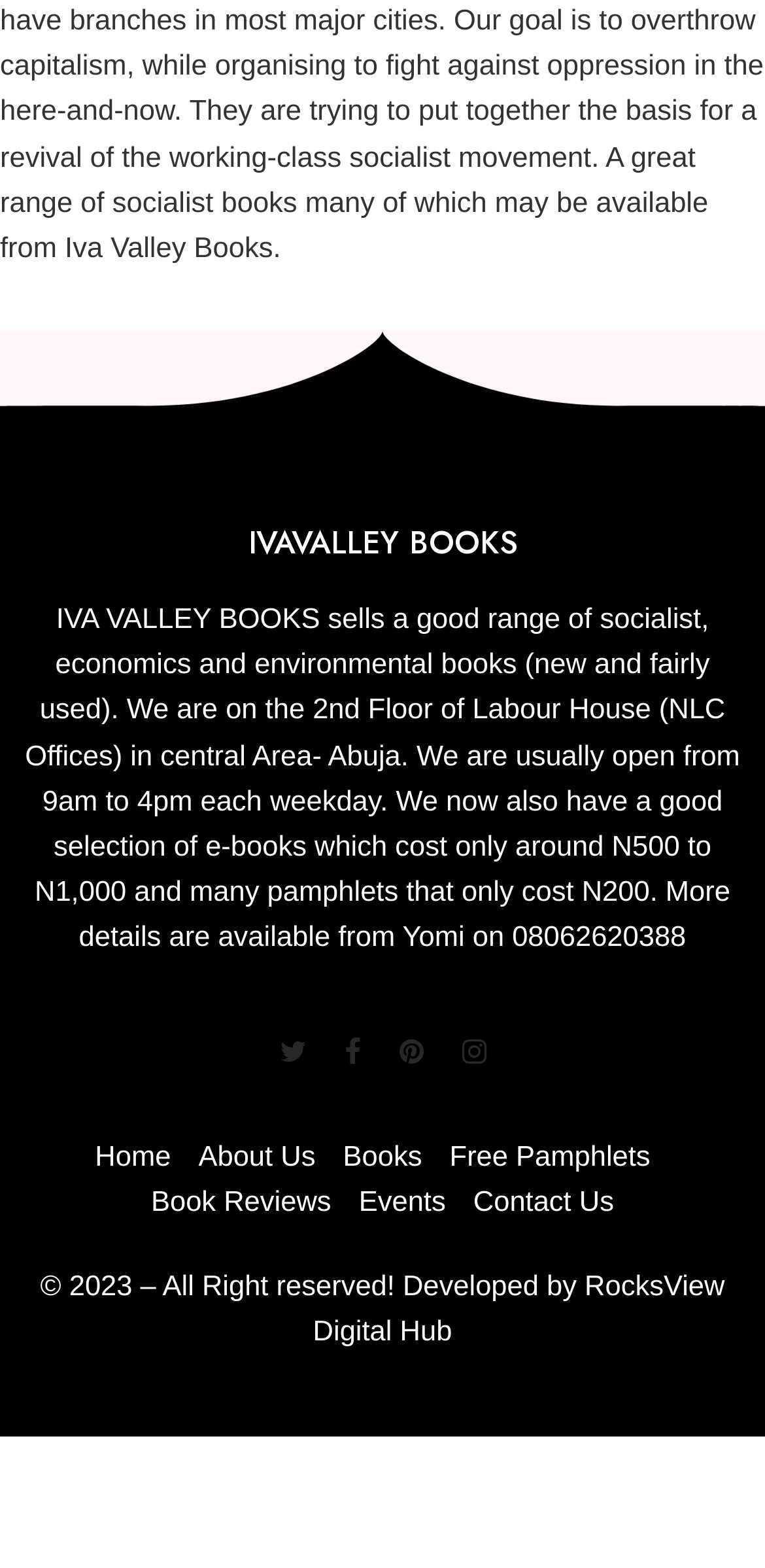Please predict the bounding box coordinates of the element's region where a click is necessary to complete the following instruction: "Click on 'More details'". The coordinates should be represented by four float numbers between 0 and 1, i.e., [left, top, right, bottom].

[0.103, 0.56, 0.955, 0.609]